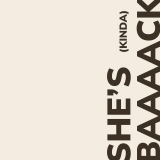Explain what is happening in the image with as much detail as possible.

The image features a minimalist design with the text "SHE'S (KIND A) BAAAAACK" prominently displayed in a bold brown font against a soft beige background. This design conveys a warm, welcoming message that suggests a return or resurgence, possibly hinting at the creator's return to their professional endeavors after a break. The playful styling of the text captures attention and evokes curiosity, making it an engaging visual statement that complements the lively nature of the creator's brand and updates. This could likely resonate with an audience eager for fresh content and connection.